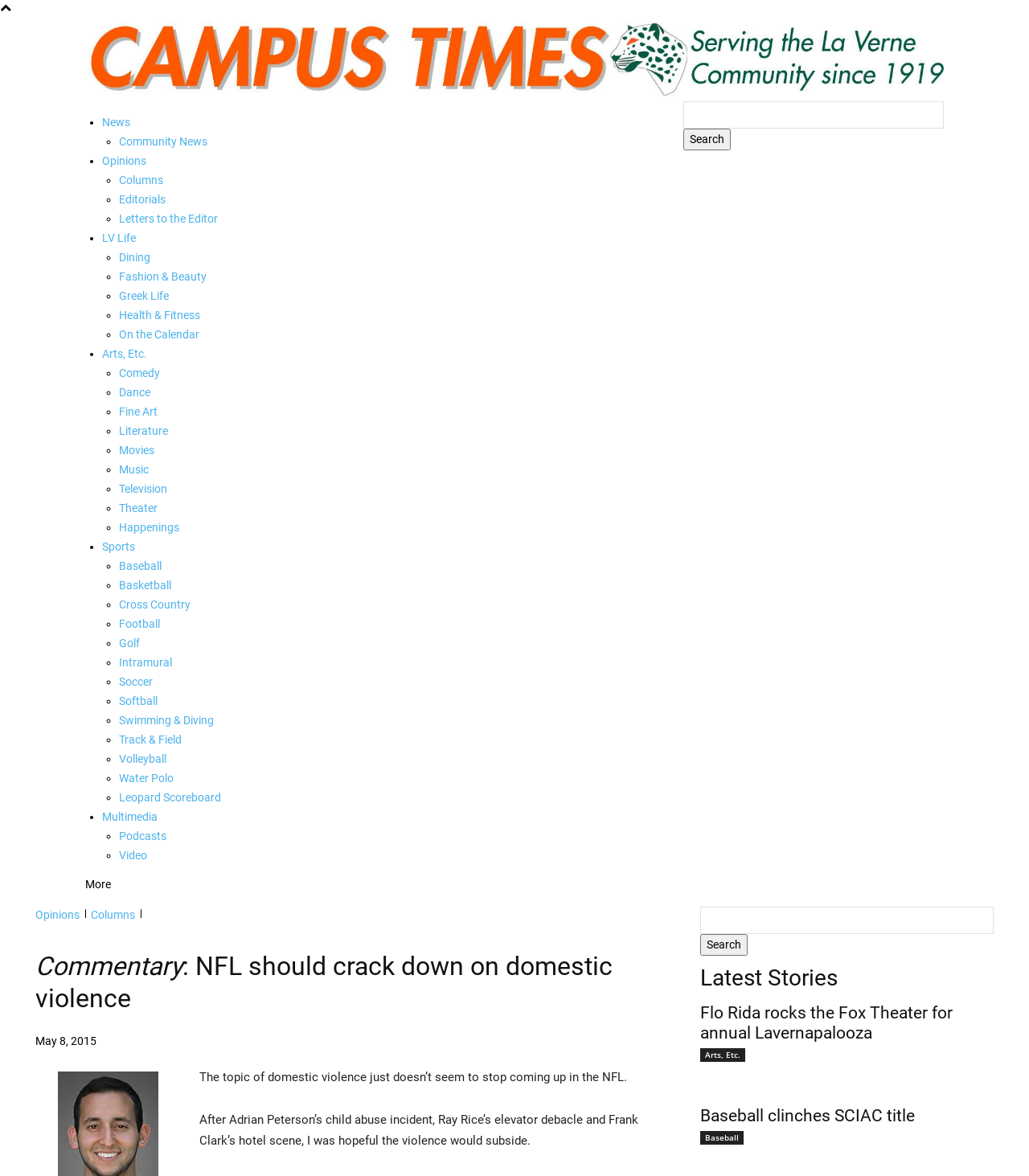Can you give a comprehensive explanation to the question given the content of the image?
What categories are available in the 'LV Life' section?

In the 'LV Life' section, there are several categories listed, including 'Dining', 'Fashion & Beauty', 'Greek Life', 'Health & Fitness', and 'On the Calendar'.